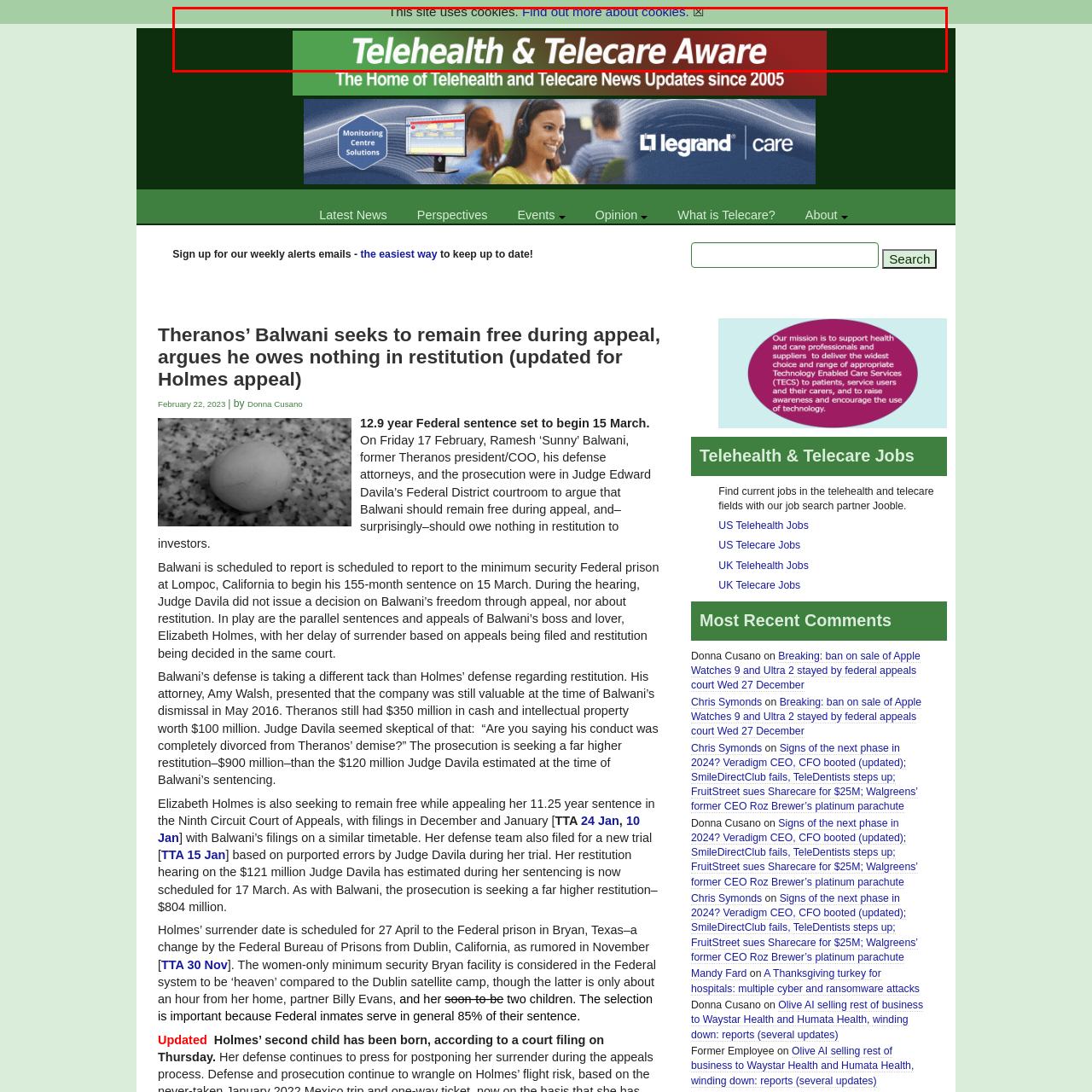What is the main focus of the organization? View the image inside the red bounding box and respond with a concise one-word or short-phrase answer.

Telehealth and telecare services